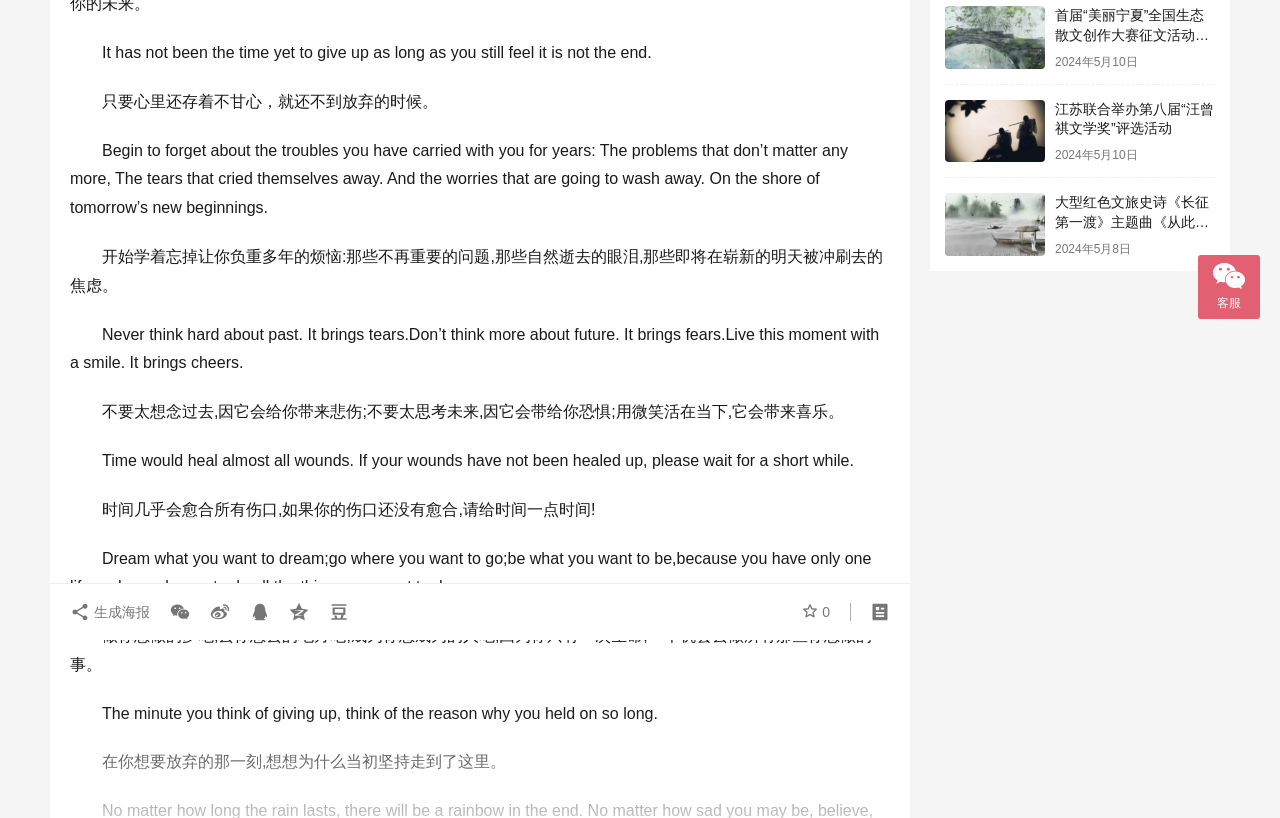Find and provide the bounding box coordinates for the UI element described with: "0".

[0.627, 0.726, 0.648, 0.77]